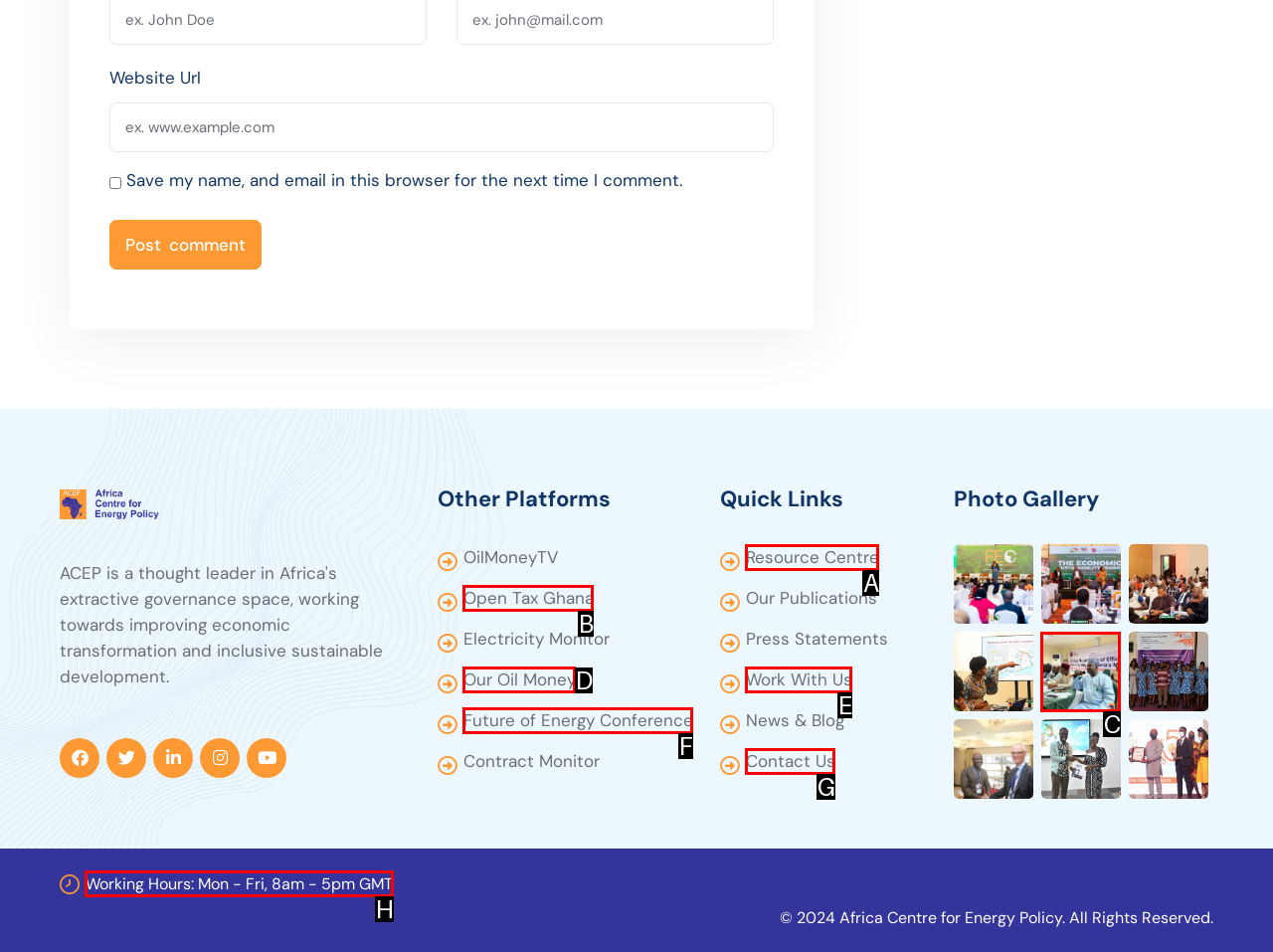Select the proper UI element to click in order to perform the following task: Check working hours. Indicate your choice with the letter of the appropriate option.

H